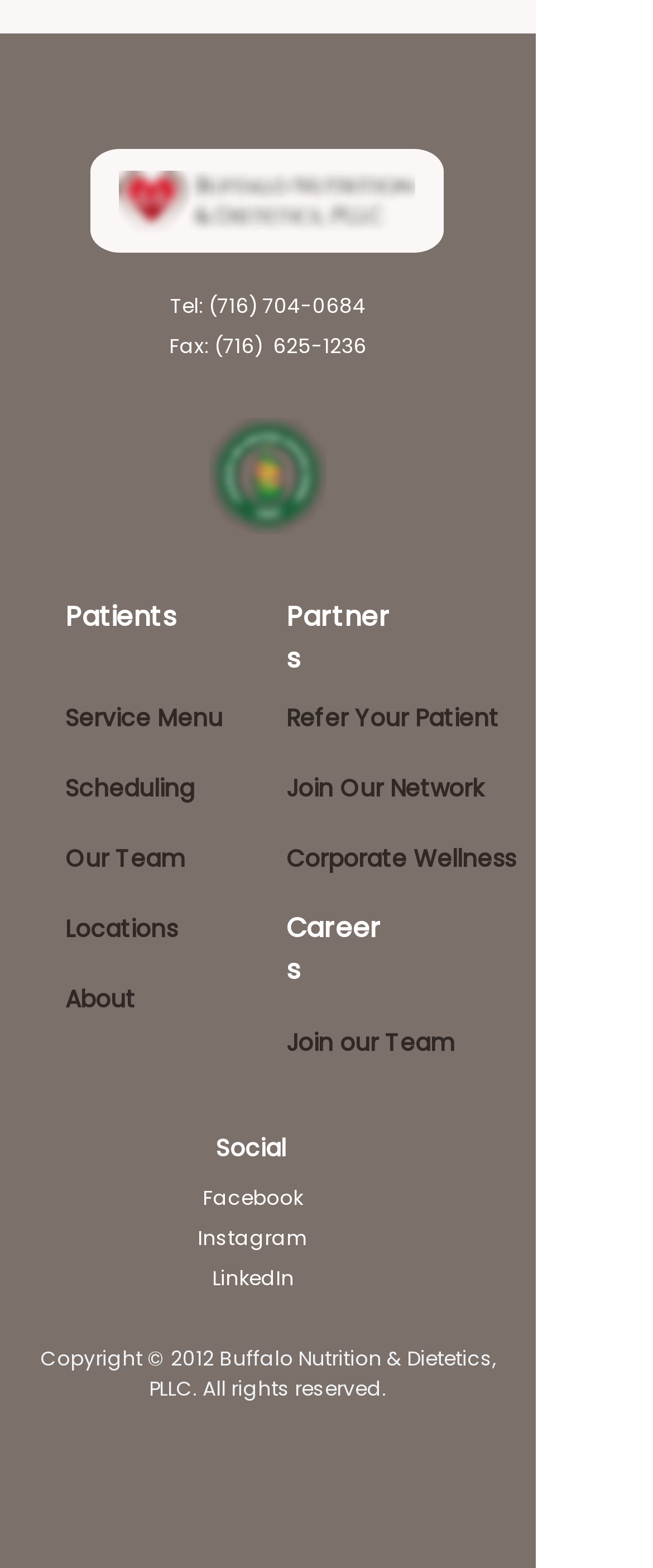What social media platforms does Buffalo Nutrition & Dietetics have?
Look at the image and provide a detailed response to the question.

The social media platforms can be found in the link elements with the text 'Facebook', 'Instagram', and 'LinkedIn' which are located at the bottom of the webpage under the 'Social' heading.